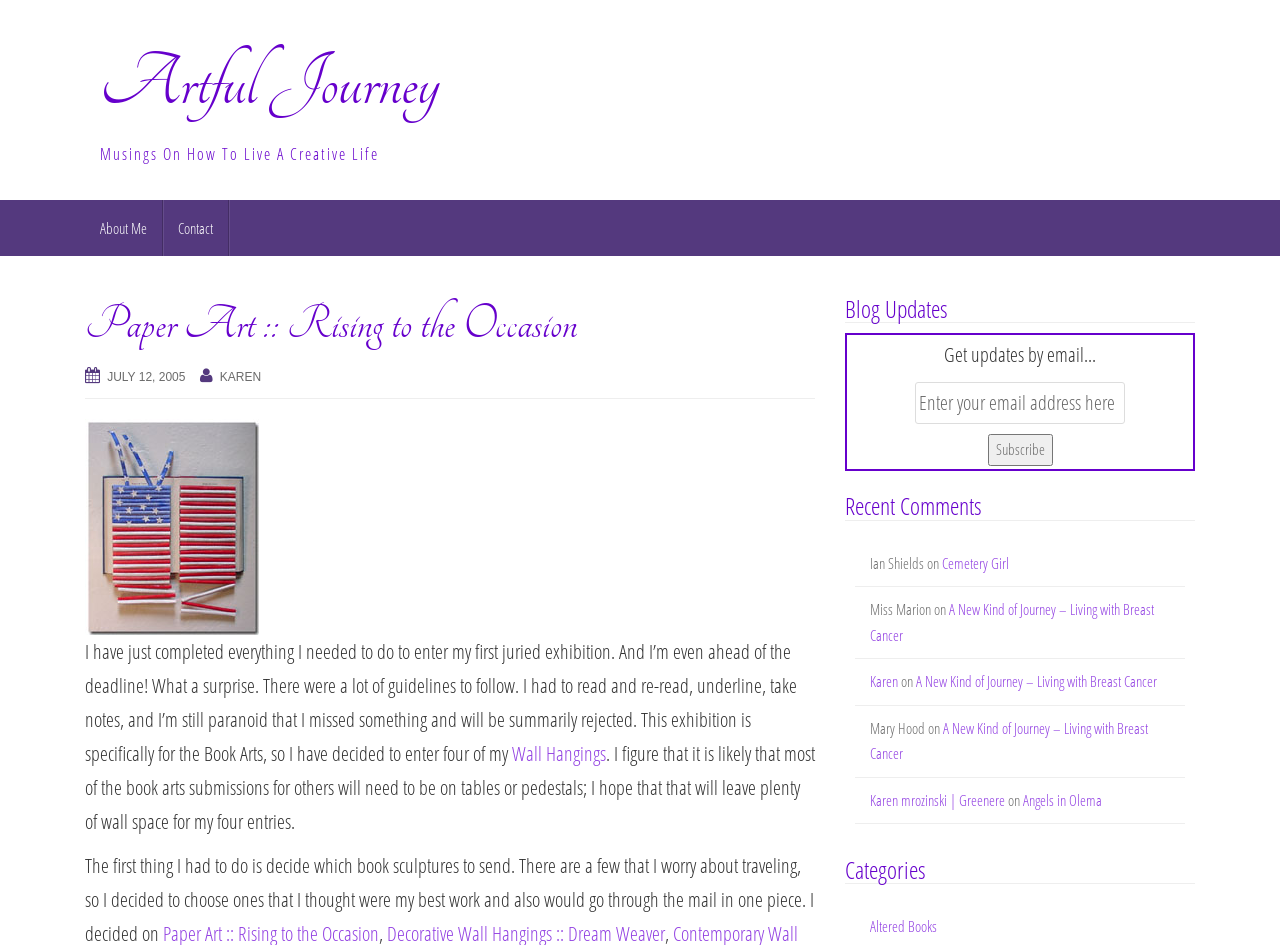Could you provide the bounding box coordinates for the portion of the screen to click to complete this instruction: "Visit Wikipedia"?

None